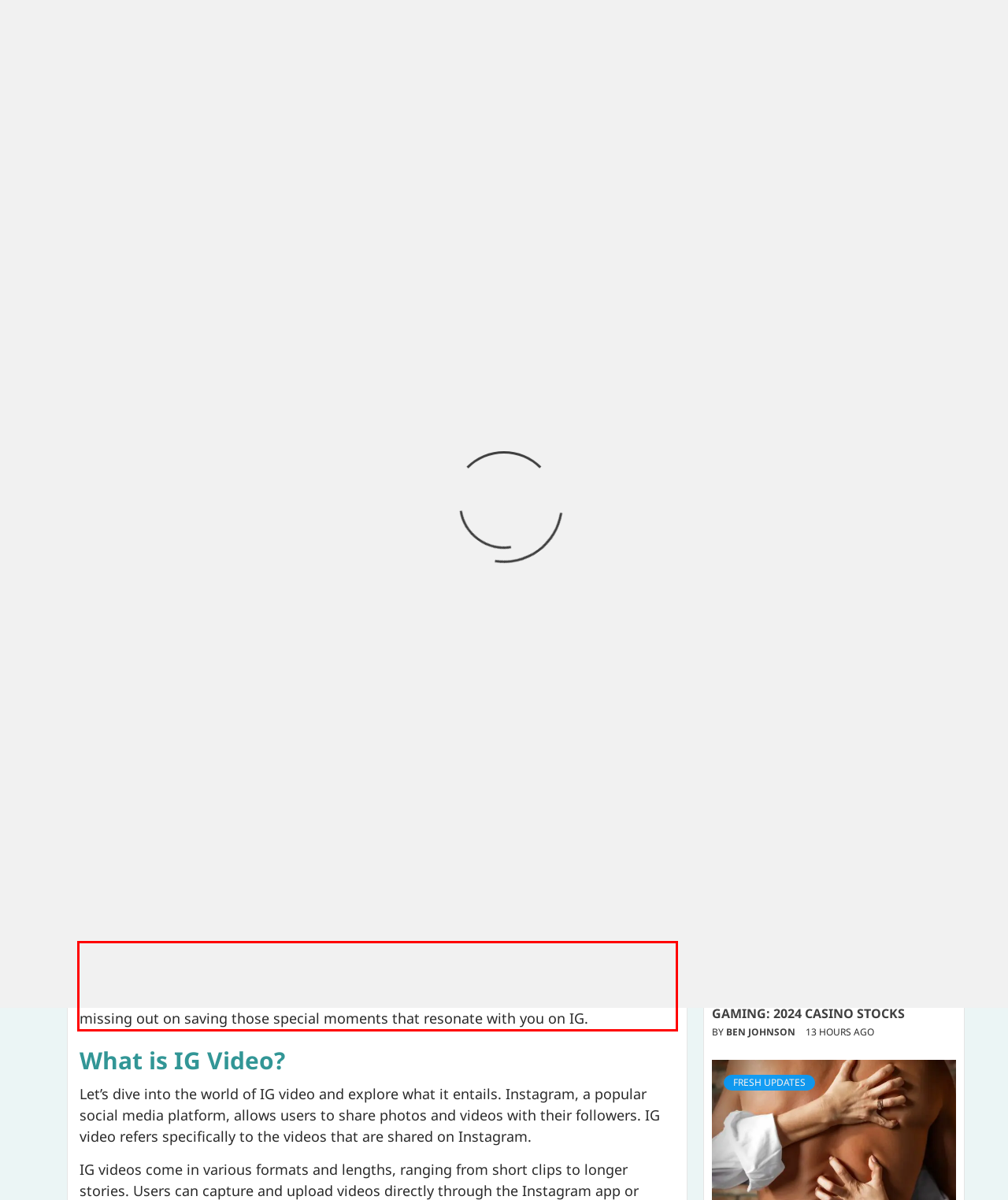Examine the webpage screenshot, find the red bounding box, and extract the text content within this marked area.

In today’s digital age where visual content is abundant and constantly evolving, having the ability to easily download and access videos from Instagram can be incredibly useful. With this foolproof method in your arsenal, you’ll never have to worry about missing out on saving those special moments that resonate with you on IG.